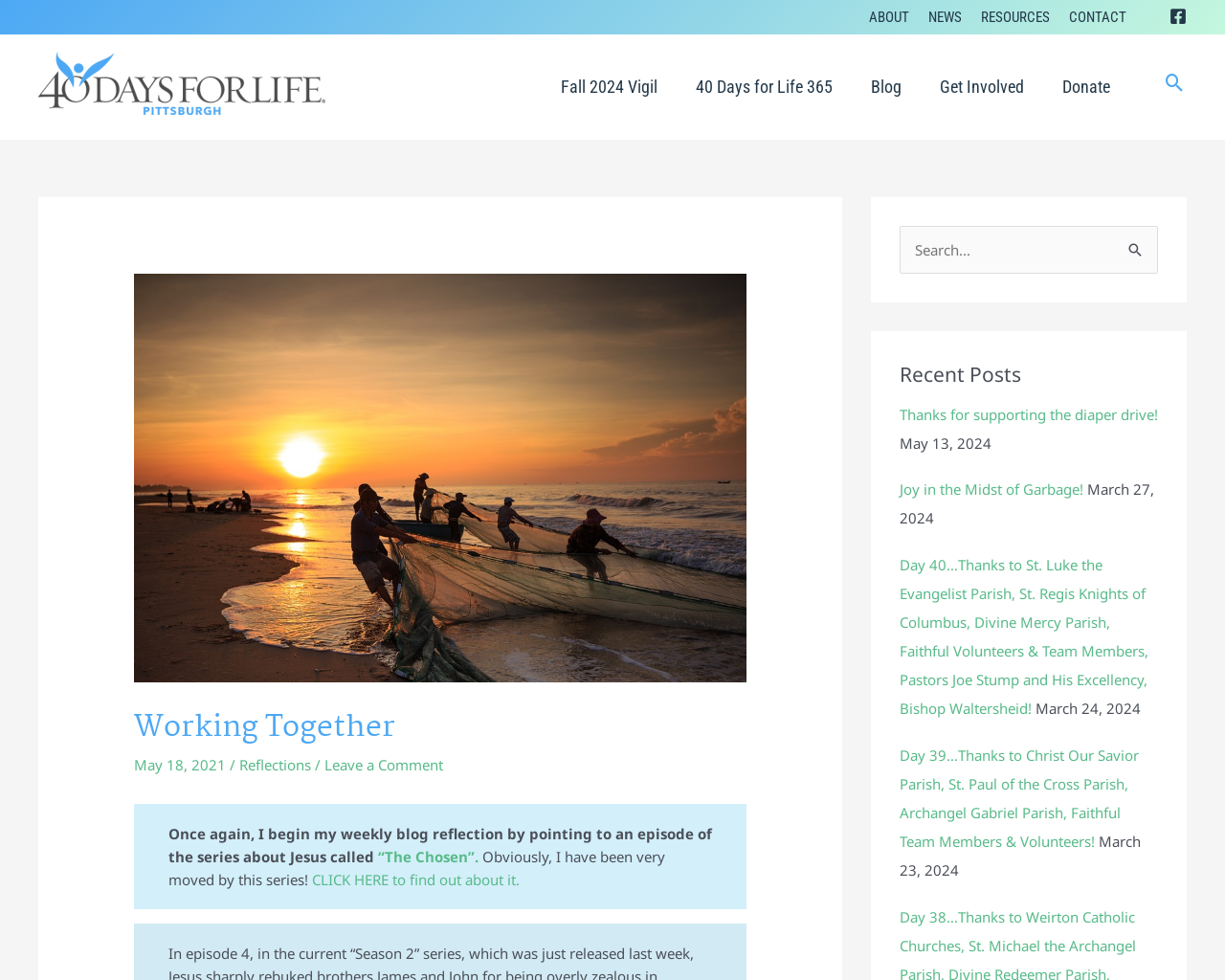Please determine the bounding box coordinates of the element to click on in order to accomplish the following task: "Check the Recent Posts section". Ensure the coordinates are four float numbers ranging from 0 to 1, i.e., [left, top, right, bottom].

[0.734, 0.367, 0.945, 0.398]